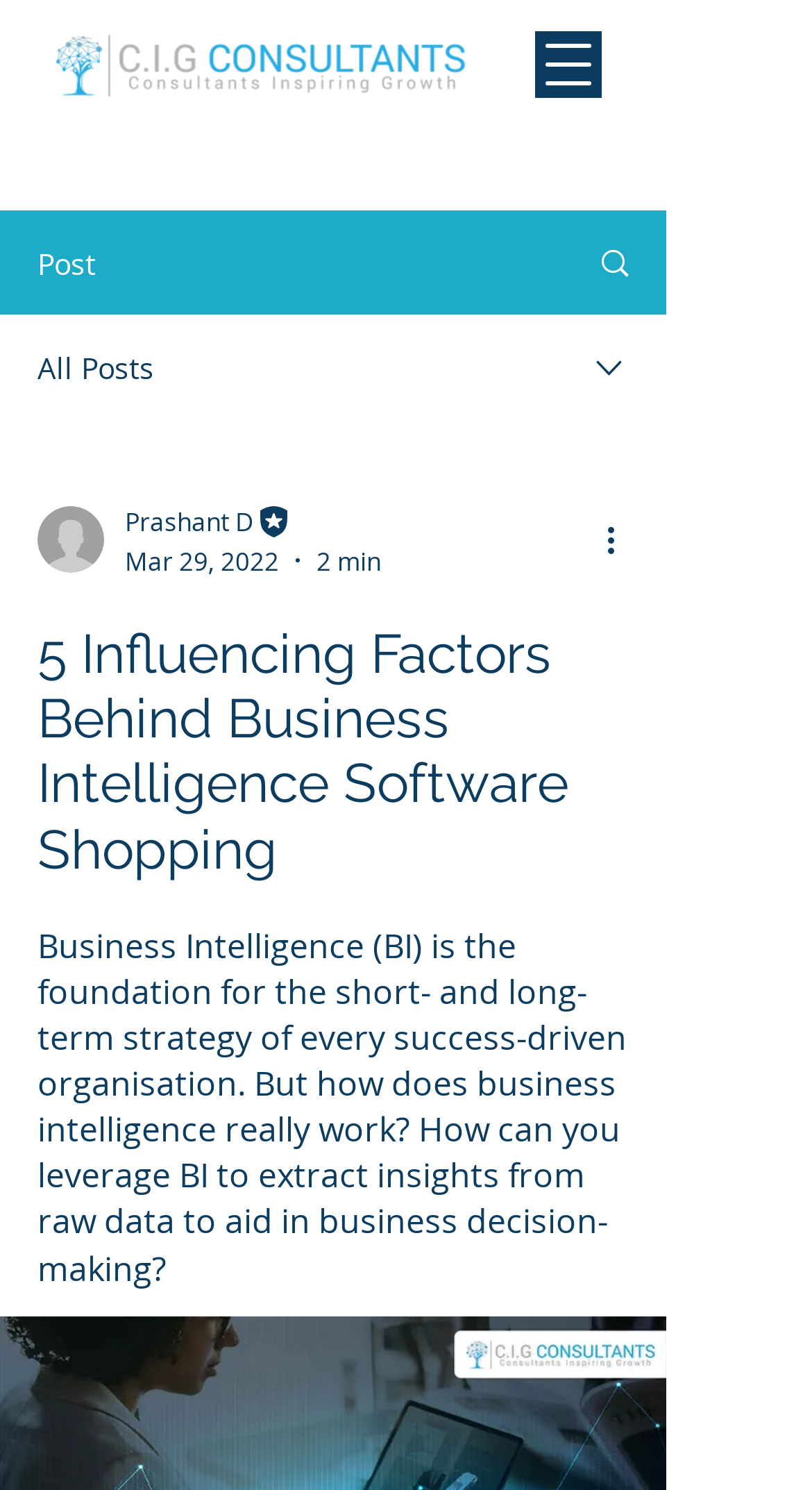What is the estimated reading time of the post?
Look at the webpage screenshot and answer the question with a detailed explanation.

I found the estimated reading time of the post by looking at the generic element with the bounding box coordinates [0.39, 0.364, 0.469, 0.387] and text '2 min'.